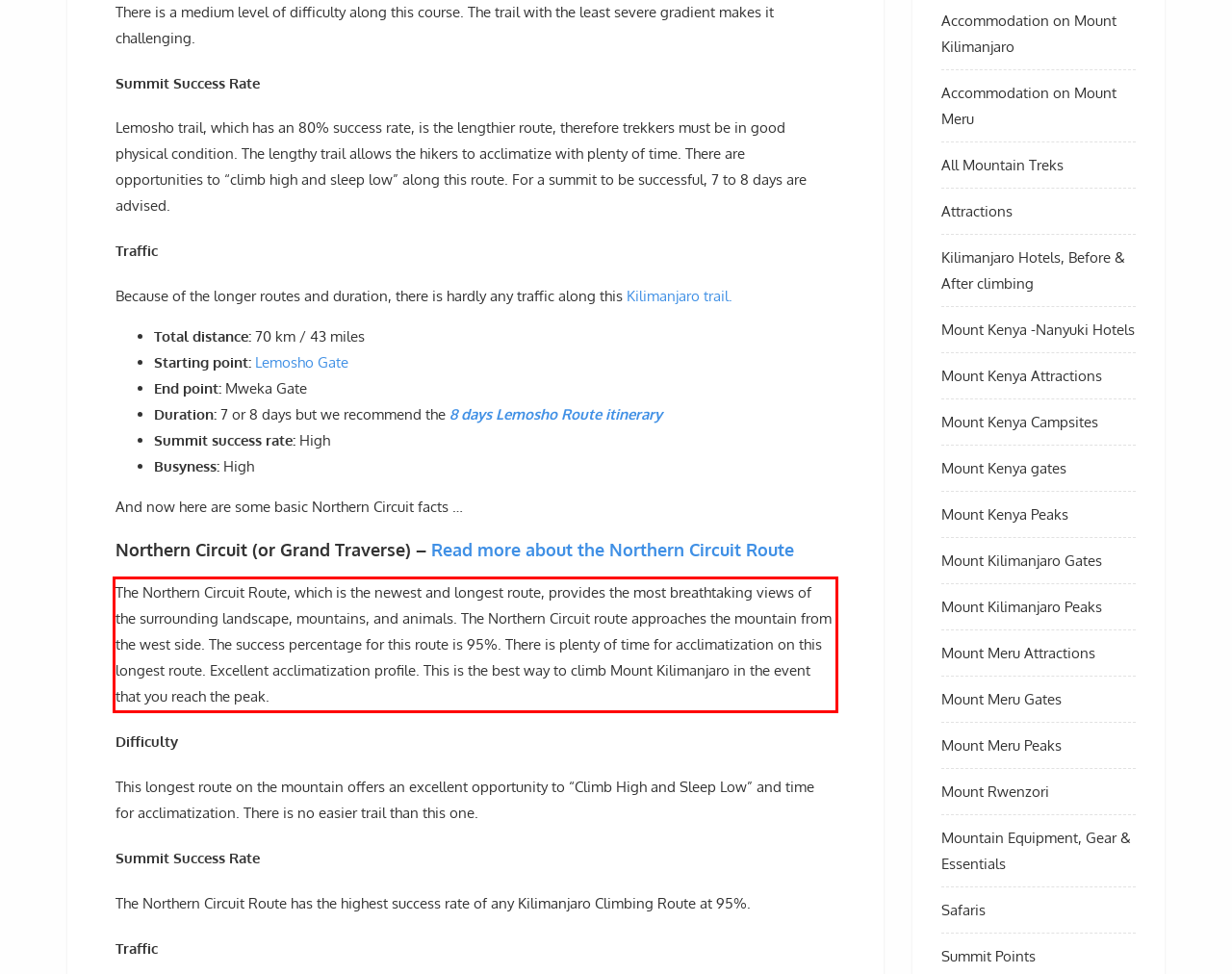Given a screenshot of a webpage containing a red rectangle bounding box, extract and provide the text content found within the red bounding box.

The Northern Circuit Route, which is the newest and longest route, provides the most breathtaking views of the surrounding landscape, mountains, and animals. The Northern Circuit route approaches the mountain from the west side. The success percentage for this route is 95%. There is plenty of time for acclimatization on this longest route. Excellent acclimatization profile. This is the best way to climb Mount Kilimanjaro in the event that you reach the peak.